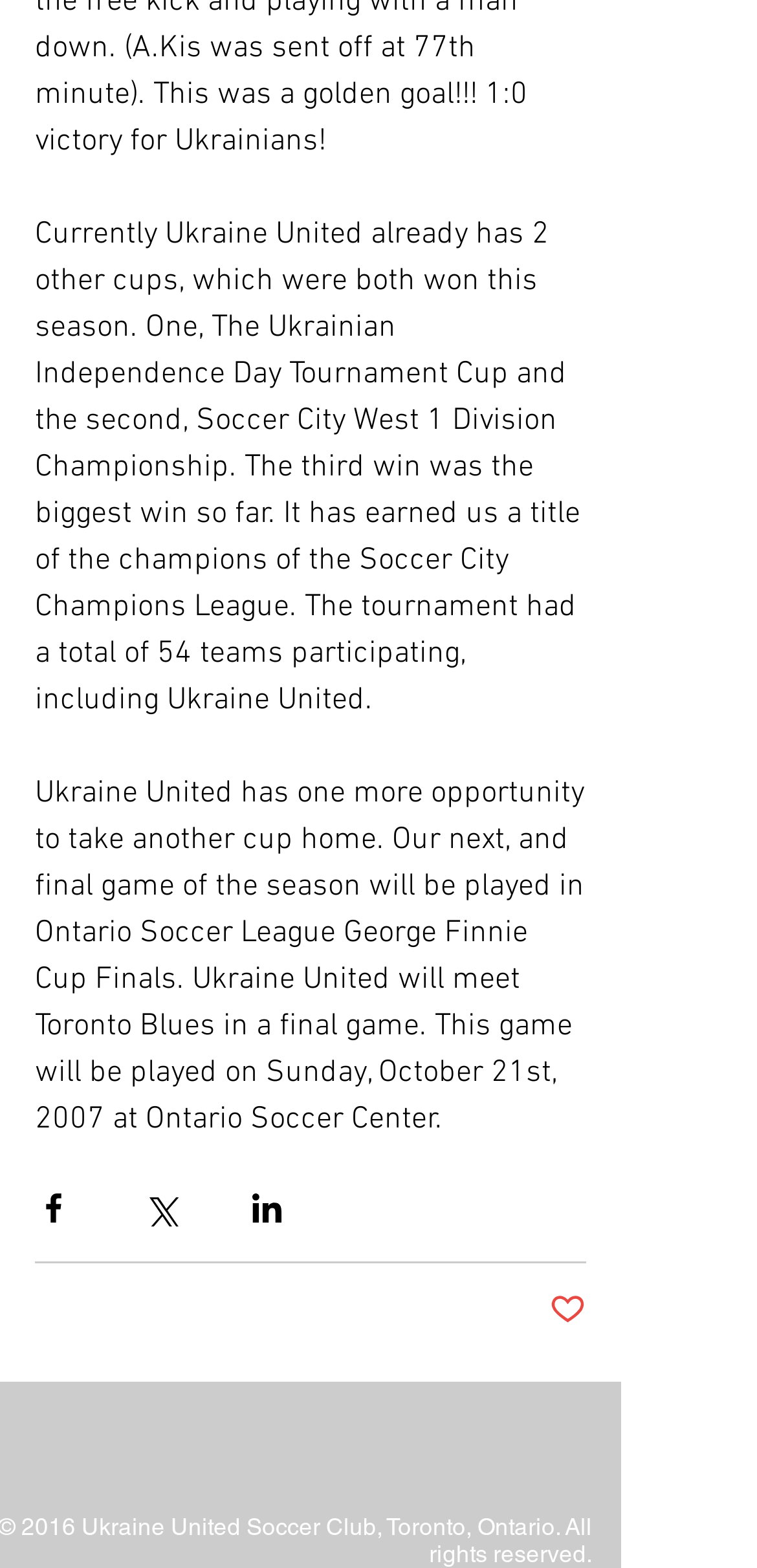Using the element description Post not marked as liked, predict the bounding box coordinates for the UI element. Provide the coordinates in (top-left x, top-left y, bottom-right x, bottom-right y) format with values ranging from 0 to 1.

[0.726, 0.822, 0.774, 0.85]